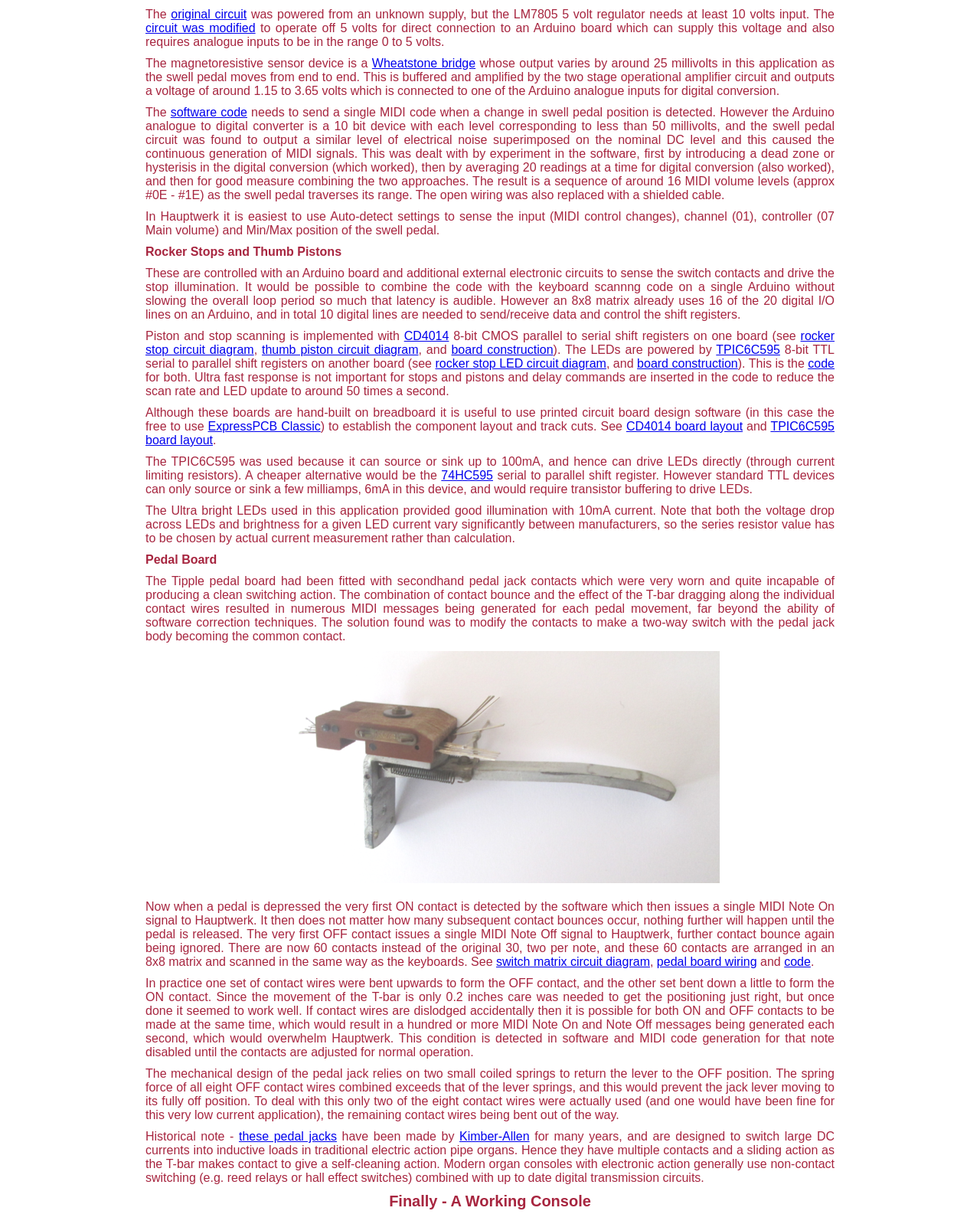Determine the bounding box coordinates of the target area to click to execute the following instruction: "click the 'original circuit' link."

[0.174, 0.006, 0.252, 0.017]